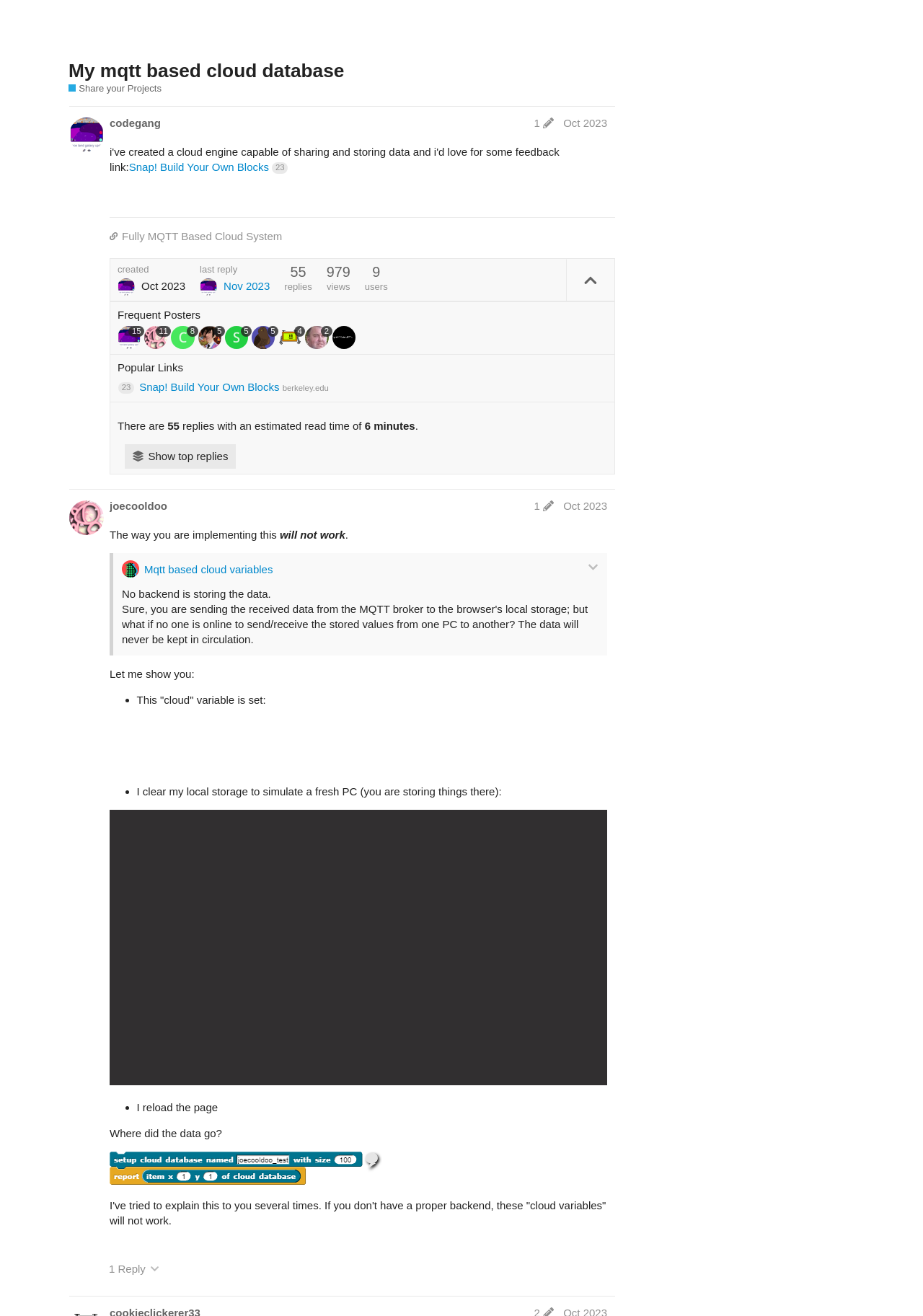Identify the bounding box of the UI element described as follows: "mr_owlssssnap2". Provide the coordinates as four float numbers in the range of 0 to 1 [left, top, right, bottom].

[0.119, 0.475, 0.213, 0.486]